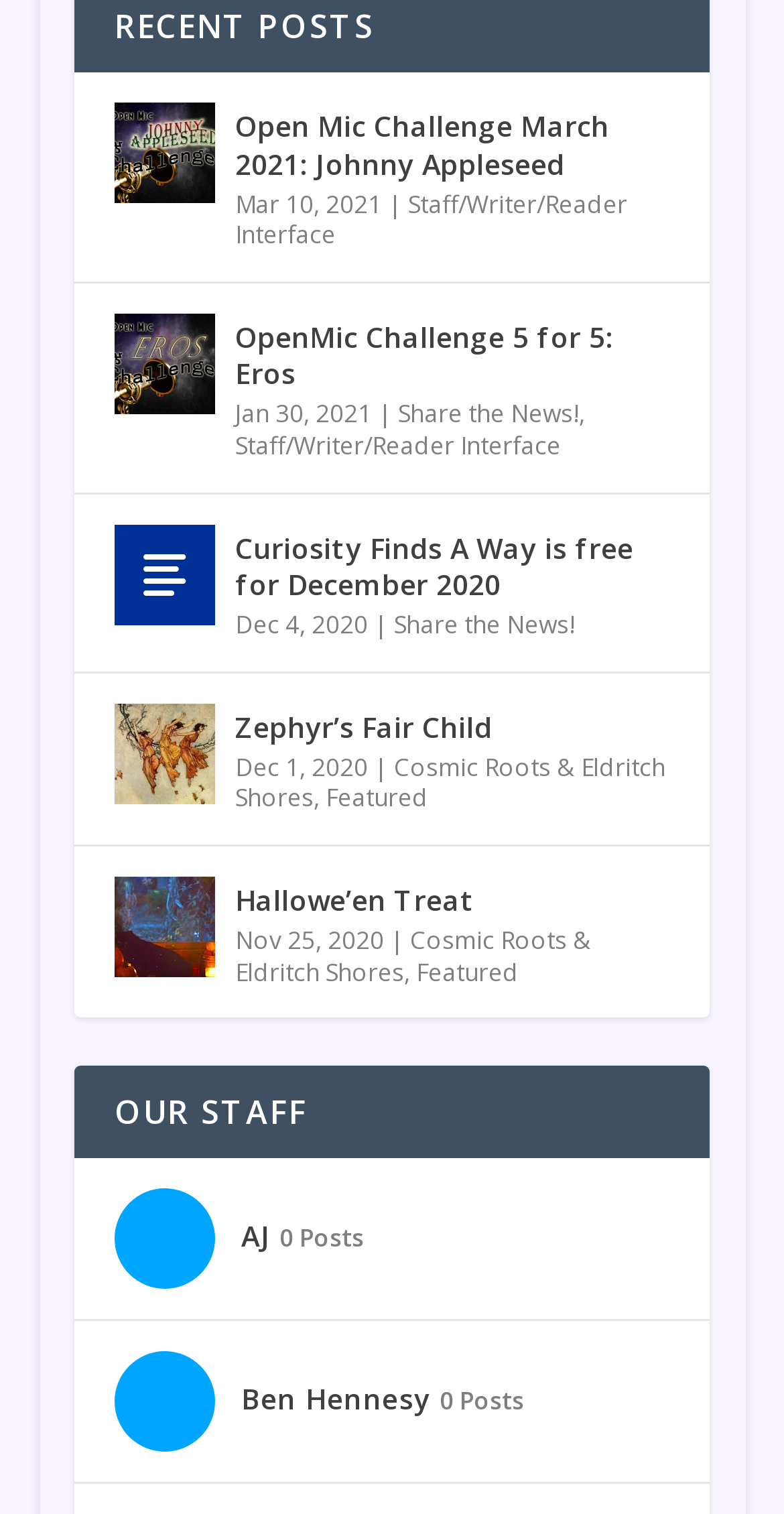Identify the bounding box coordinates of the clickable section necessary to follow the following instruction: "Check the profile of AJ". The coordinates should be presented as four float numbers from 0 to 1, i.e., [left, top, right, bottom].

[0.146, 0.785, 0.274, 0.852]